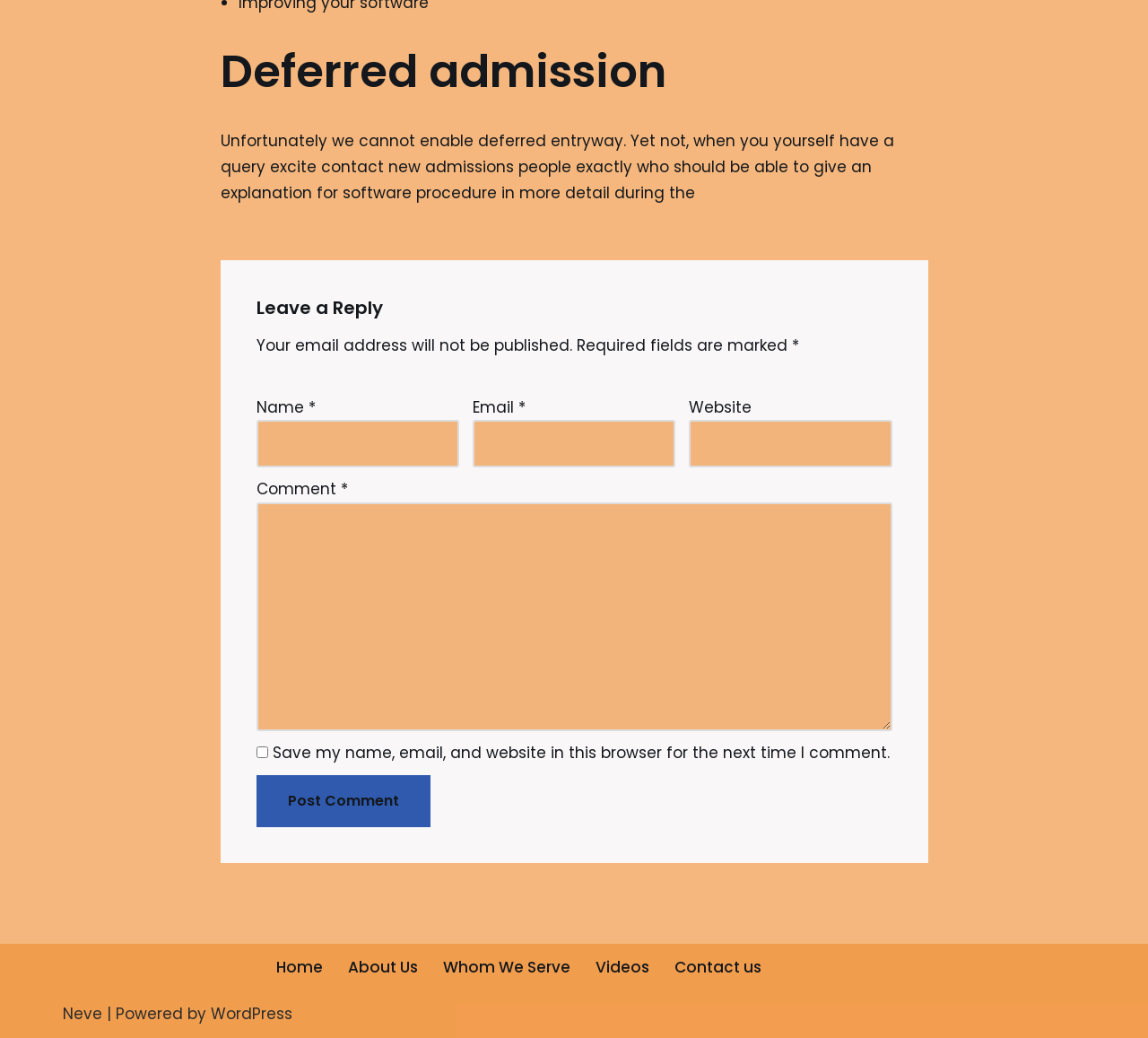Find and provide the bounding box coordinates for the UI element described with: "parent_node: Name * name="author"".

[0.223, 0.405, 0.4, 0.451]